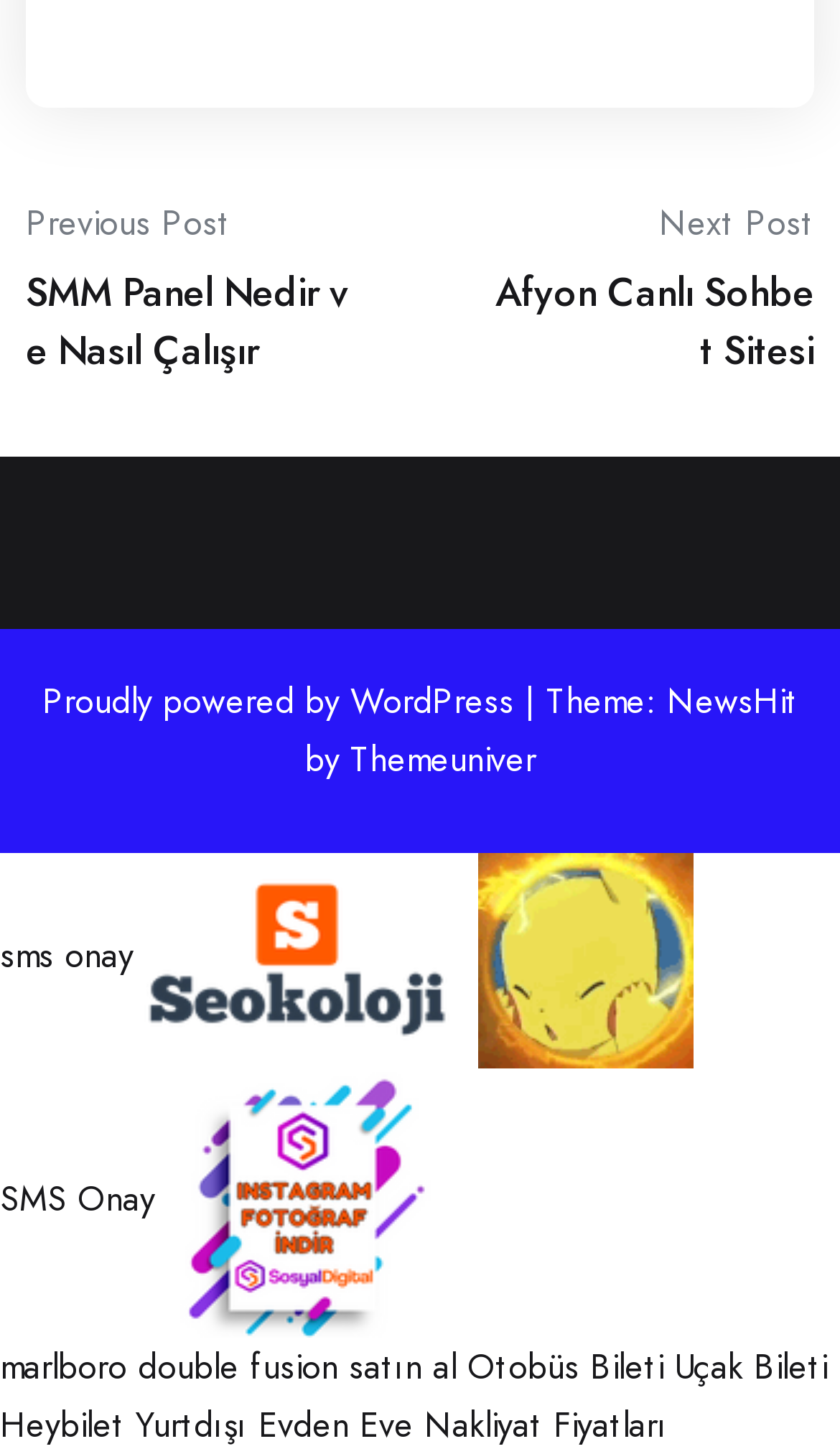Find the bounding box coordinates of the element to click in order to complete the given instruction: "Click on Previous Post."

[0.031, 0.133, 0.274, 0.173]